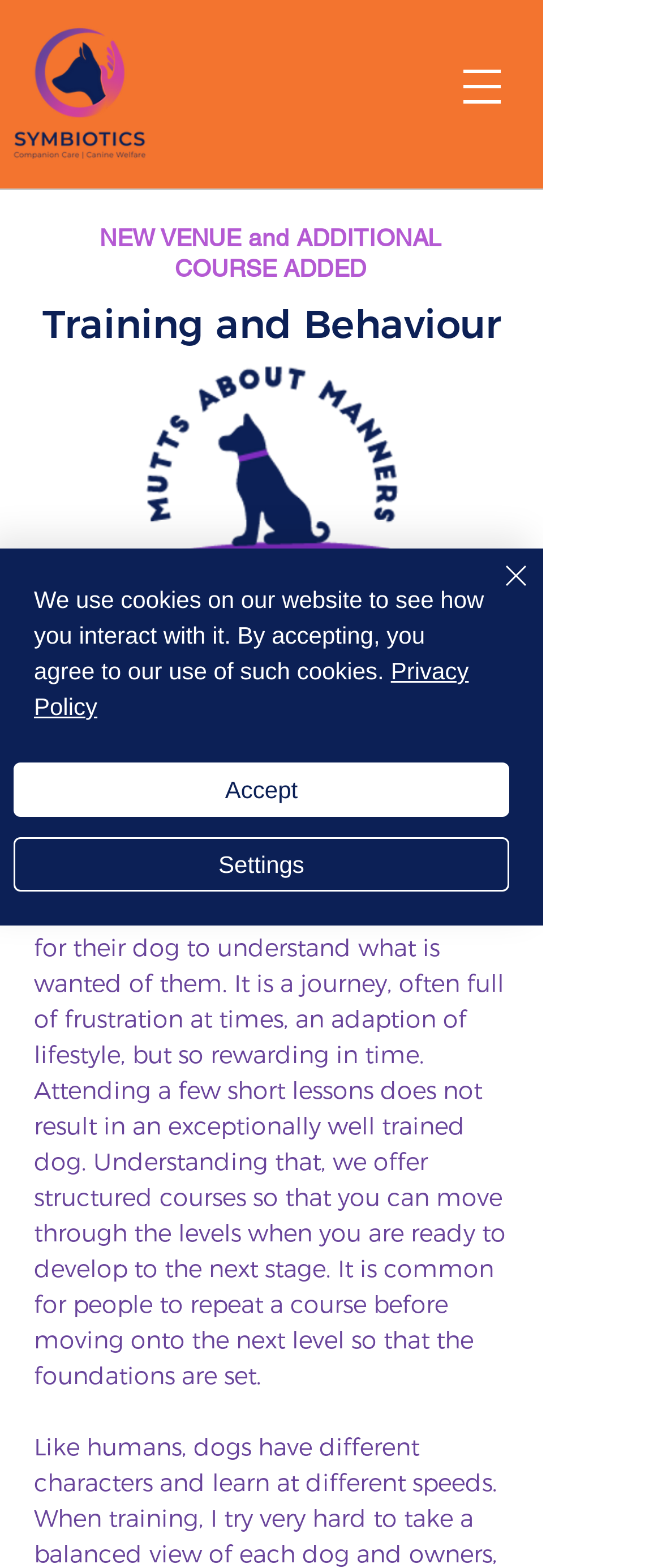Locate the primary headline on the webpage and provide its text.

Training and Behaviour